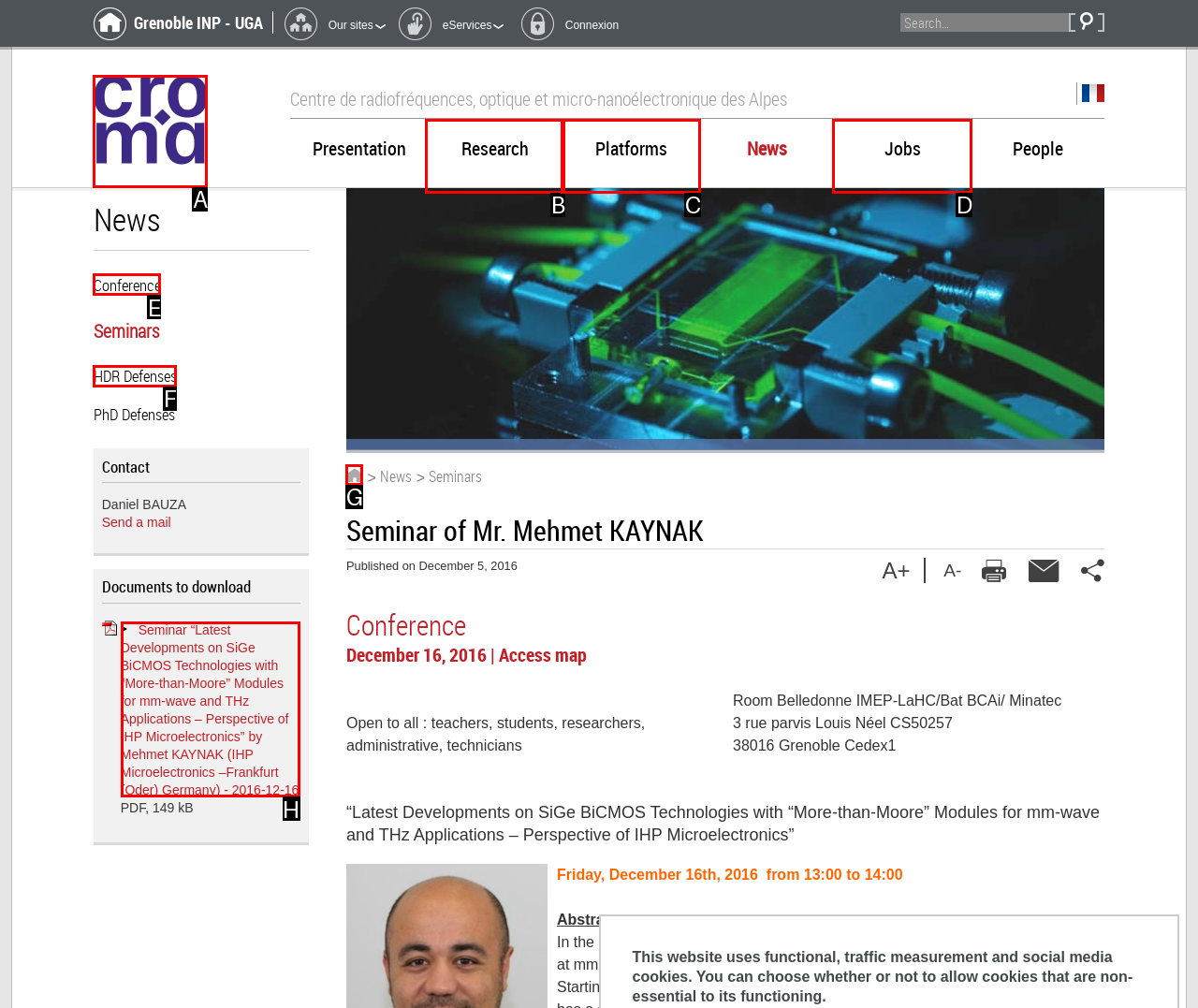Choose the HTML element that should be clicked to accomplish the task: Download seminar document. Answer with the letter of the chosen option.

H